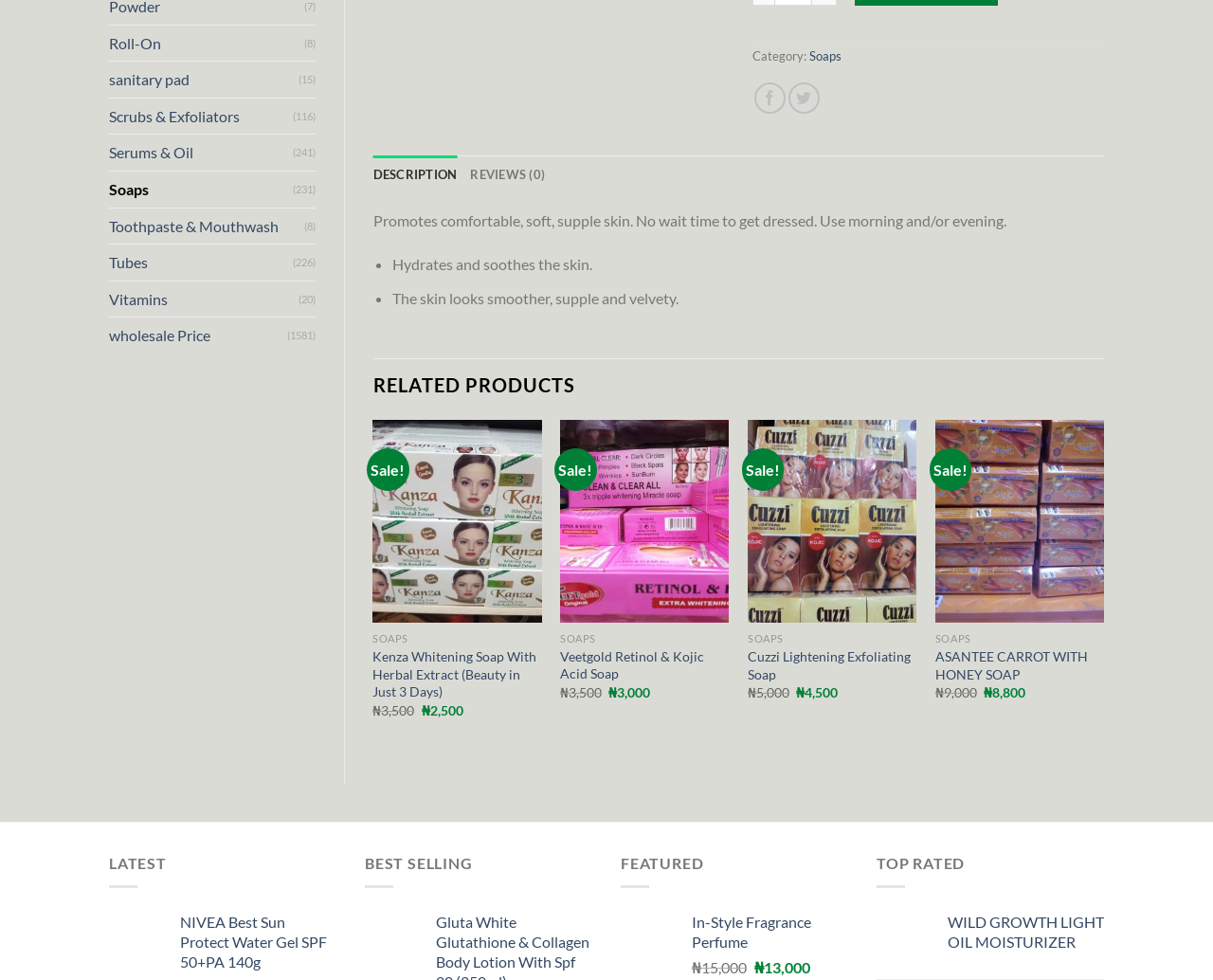Predict the bounding box of the UI element based on the description: "Tubes". The coordinates should be four float numbers between 0 and 1, formatted as [left, top, right, bottom].

[0.09, 0.25, 0.241, 0.286]